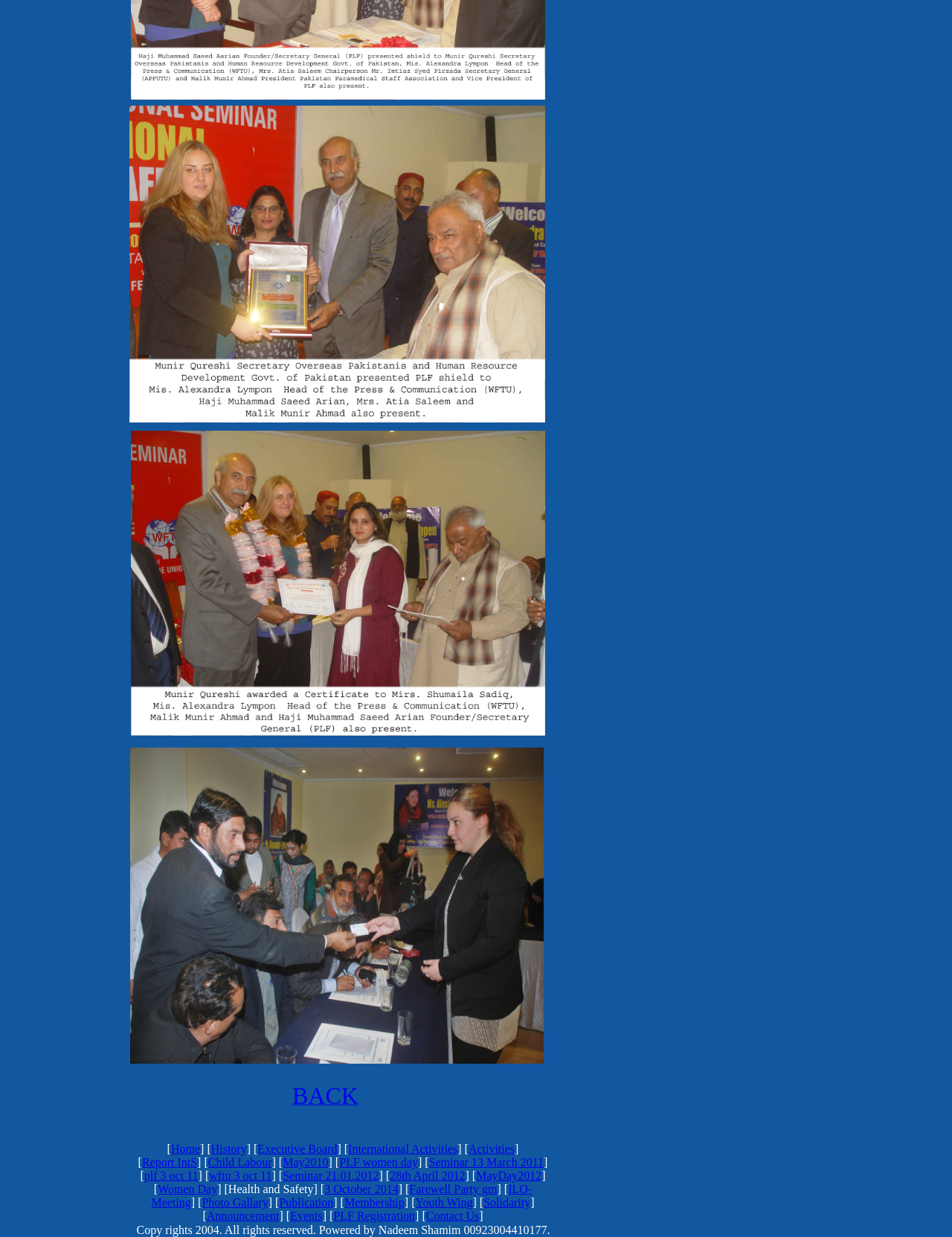Please determine the bounding box coordinates for the UI element described as: "plf 3 oct 11".

[0.151, 0.945, 0.208, 0.955]